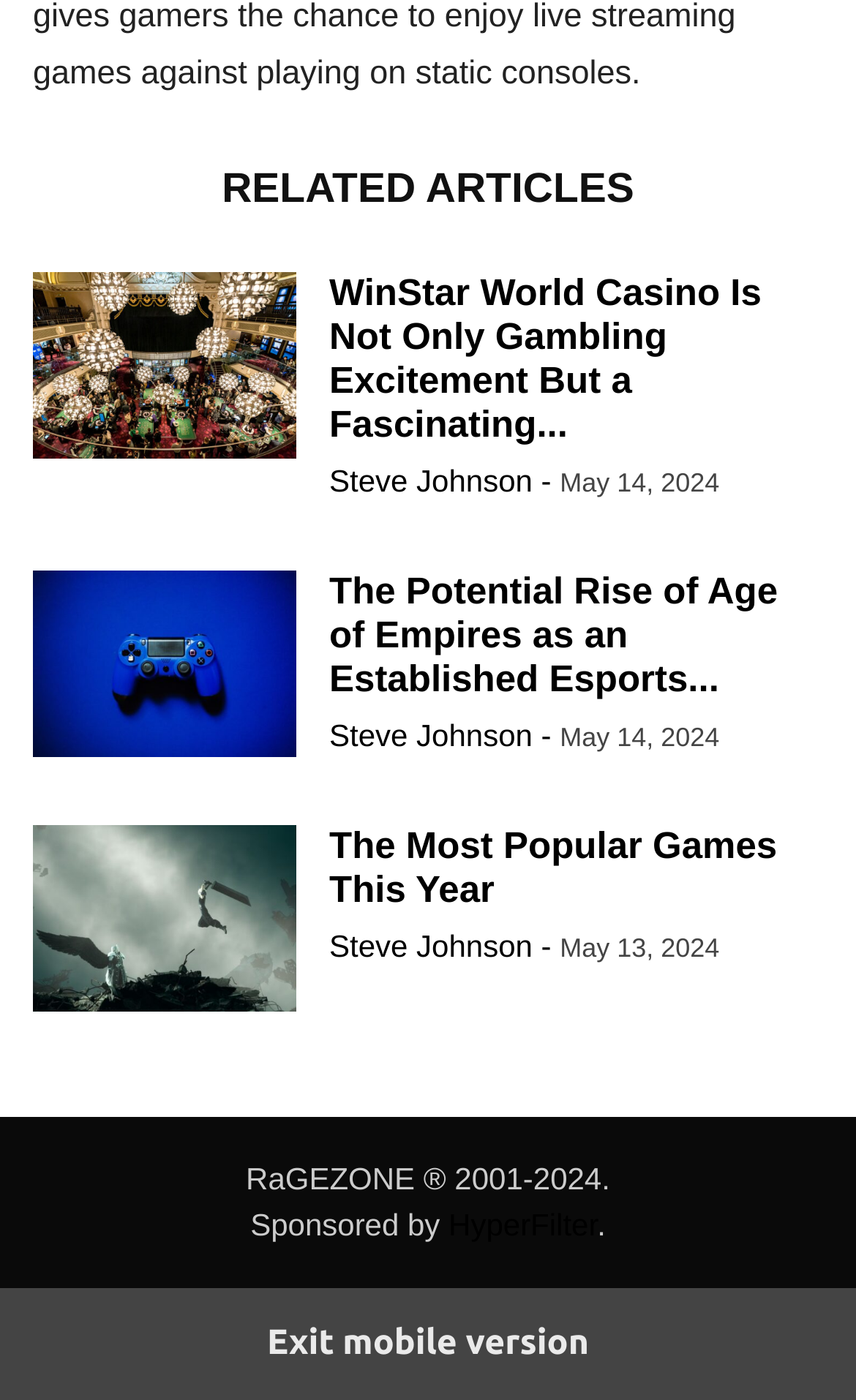Identify the bounding box coordinates for the region of the element that should be clicked to carry out the instruction: "Read article about WinStar World Casino". The bounding box coordinates should be four float numbers between 0 and 1, i.e., [left, top, right, bottom].

[0.038, 0.194, 0.346, 0.334]